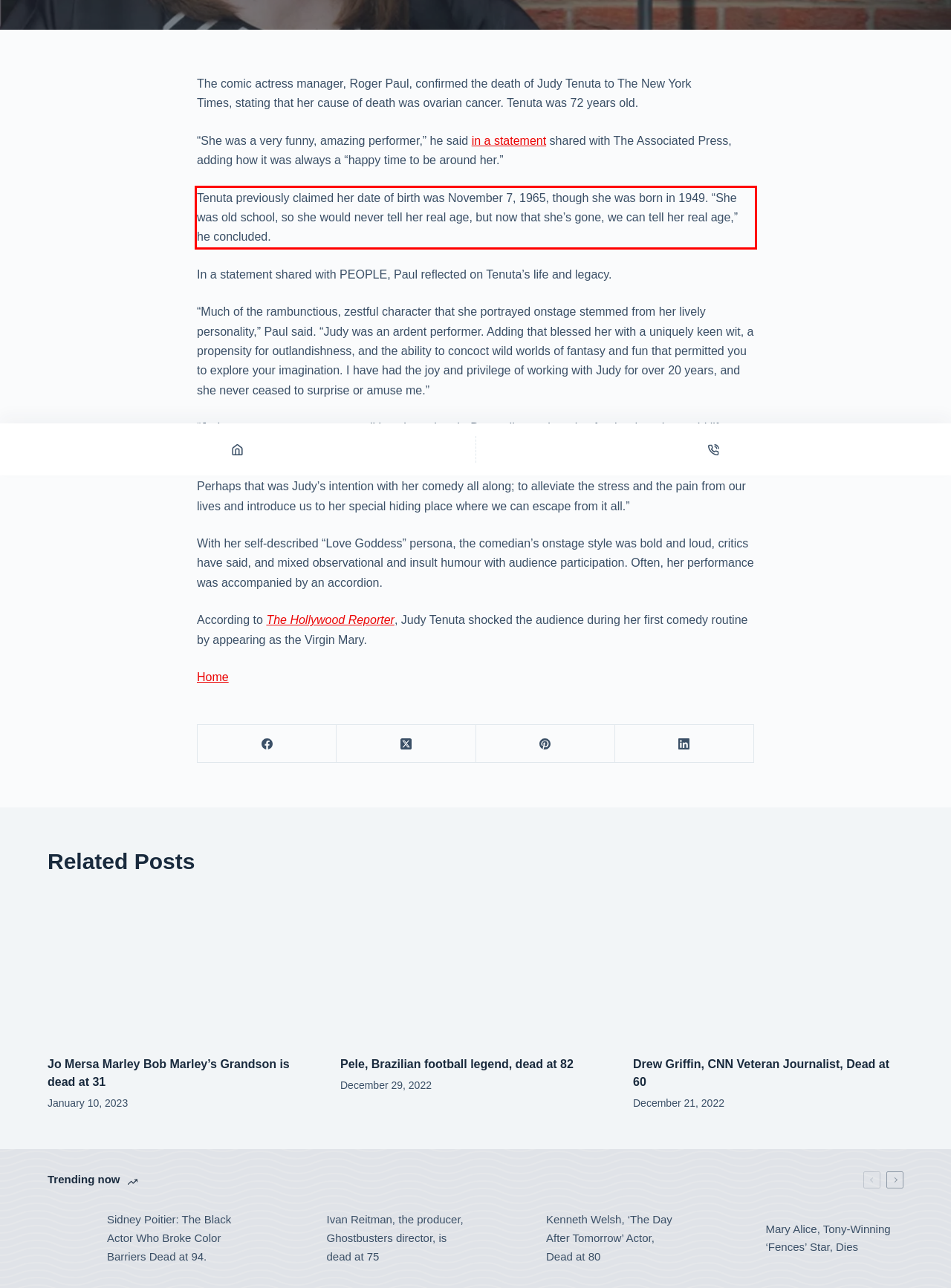There is a screenshot of a webpage with a red bounding box around a UI element. Please use OCR to extract the text within the red bounding box.

Tenuta previously claimed her date of birth was November 7, 1965, though she was born in 1949. “She was old school, so she would never tell her real age, but now that she’s gone, we can tell her real age,” he concluded.